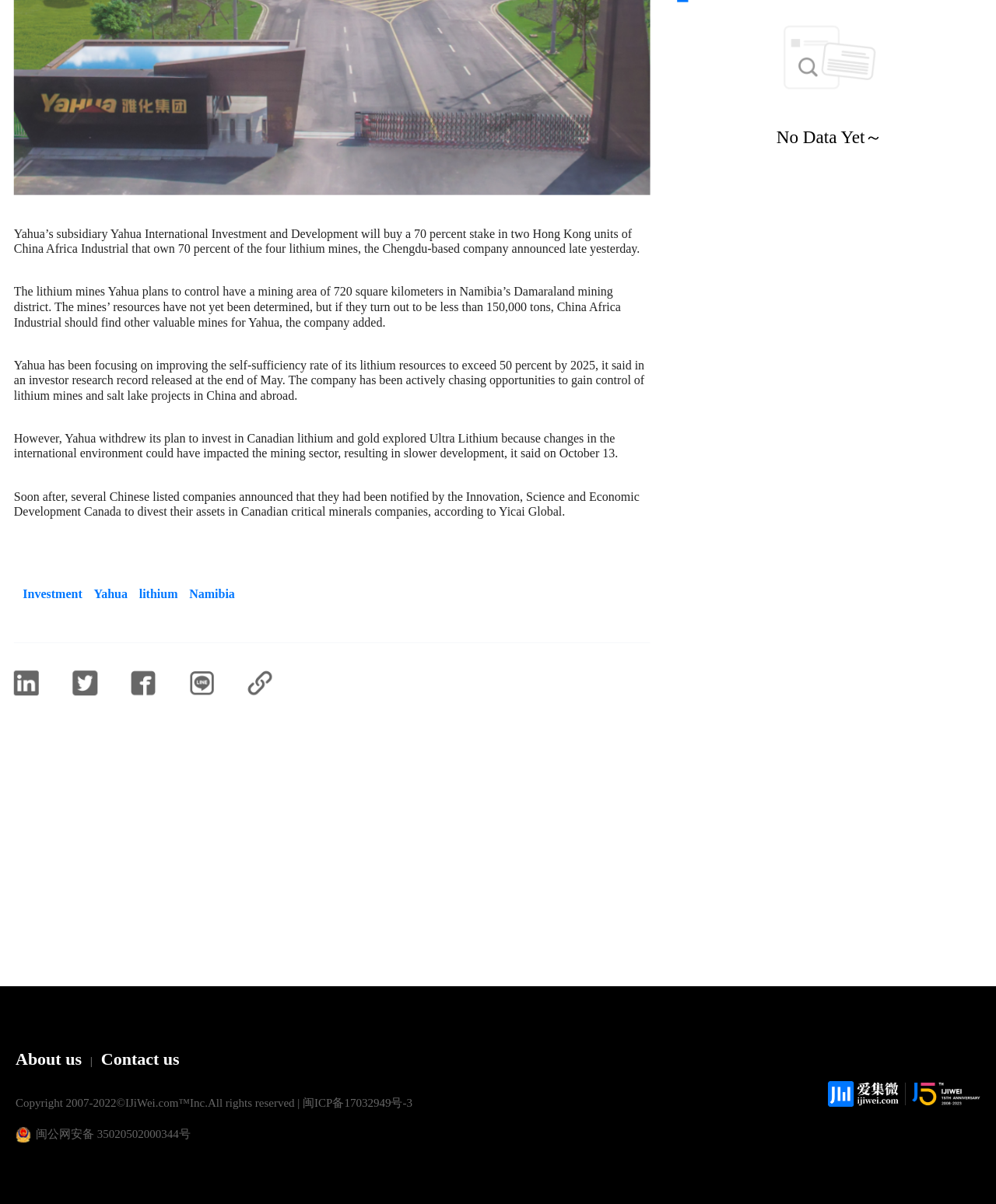Using the description: "About us", identify the bounding box of the corresponding UI element in the screenshot.

[0.016, 0.872, 0.082, 0.888]